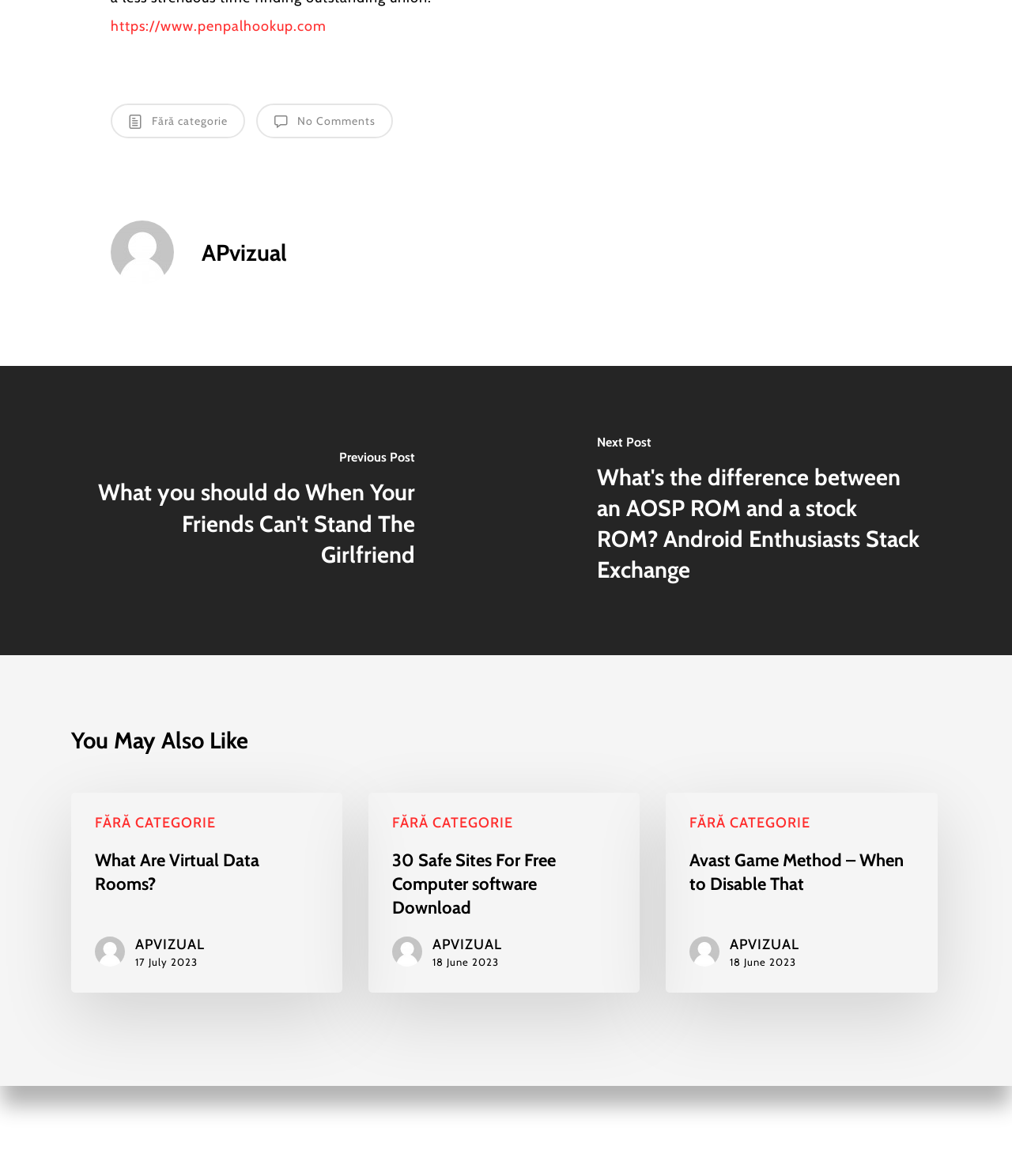Please answer the following question using a single word or phrase: 
How many posts are listed on the webpage?

5